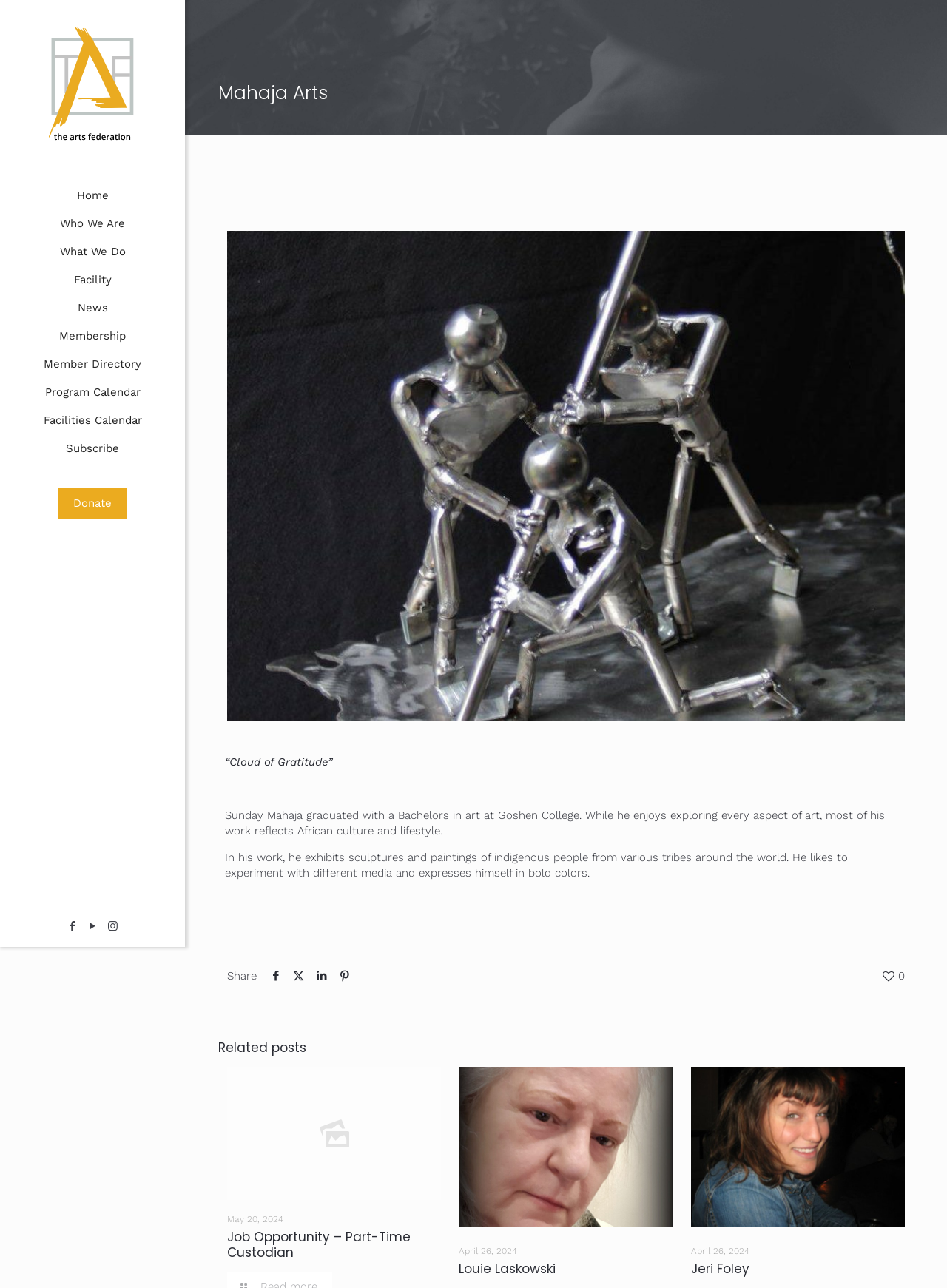Highlight the bounding box coordinates of the element that should be clicked to carry out the following instruction: "Click the 'Job Opportunity – Part-Time Custodian' link". The coordinates must be given as four float numbers ranging from 0 to 1, i.e., [left, top, right, bottom].

[0.24, 0.953, 0.434, 0.979]